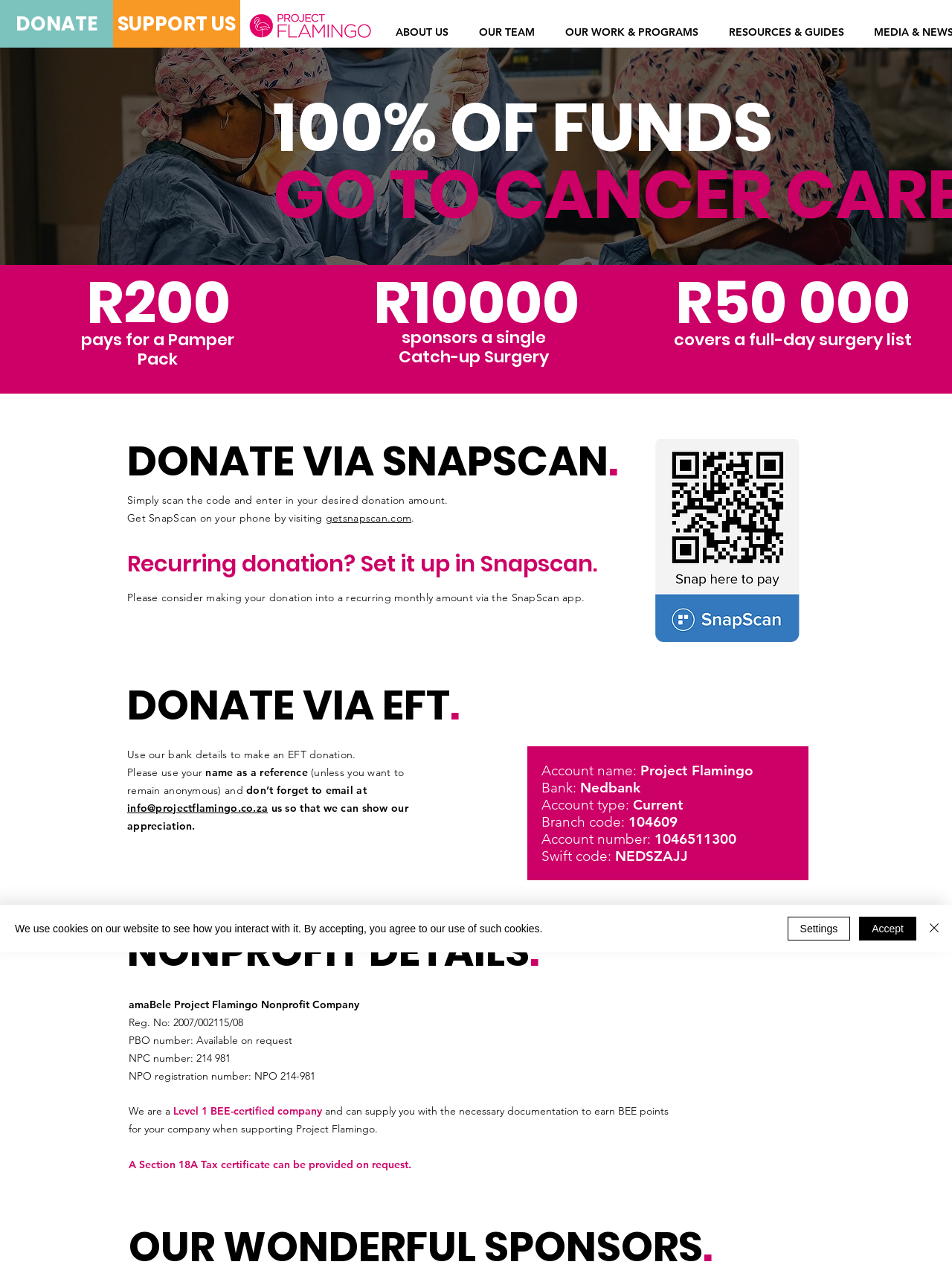Show the bounding box coordinates for the element that needs to be clicked to execute the following instruction: "Scan the SnapScan code". Provide the coordinates in the form of four float numbers between 0 and 1, i.e., [left, top, right, bottom].

[0.684, 0.342, 0.848, 0.5]